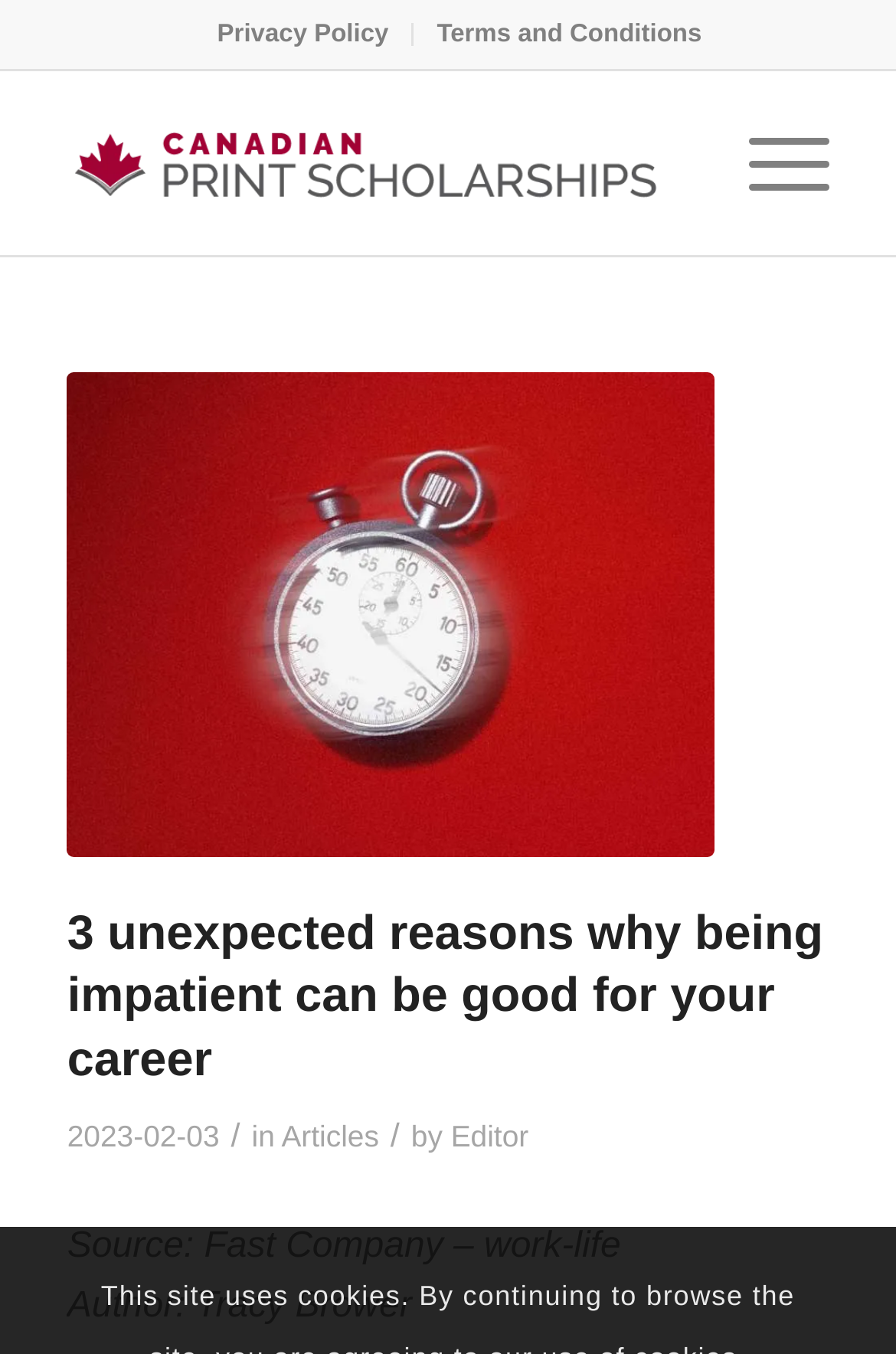Determine the bounding box coordinates of the clickable element necessary to fulfill the instruction: "Read the article by 'Editor'". Provide the coordinates as four float numbers within the 0 to 1 range, i.e., [left, top, right, bottom].

[0.503, 0.826, 0.59, 0.852]